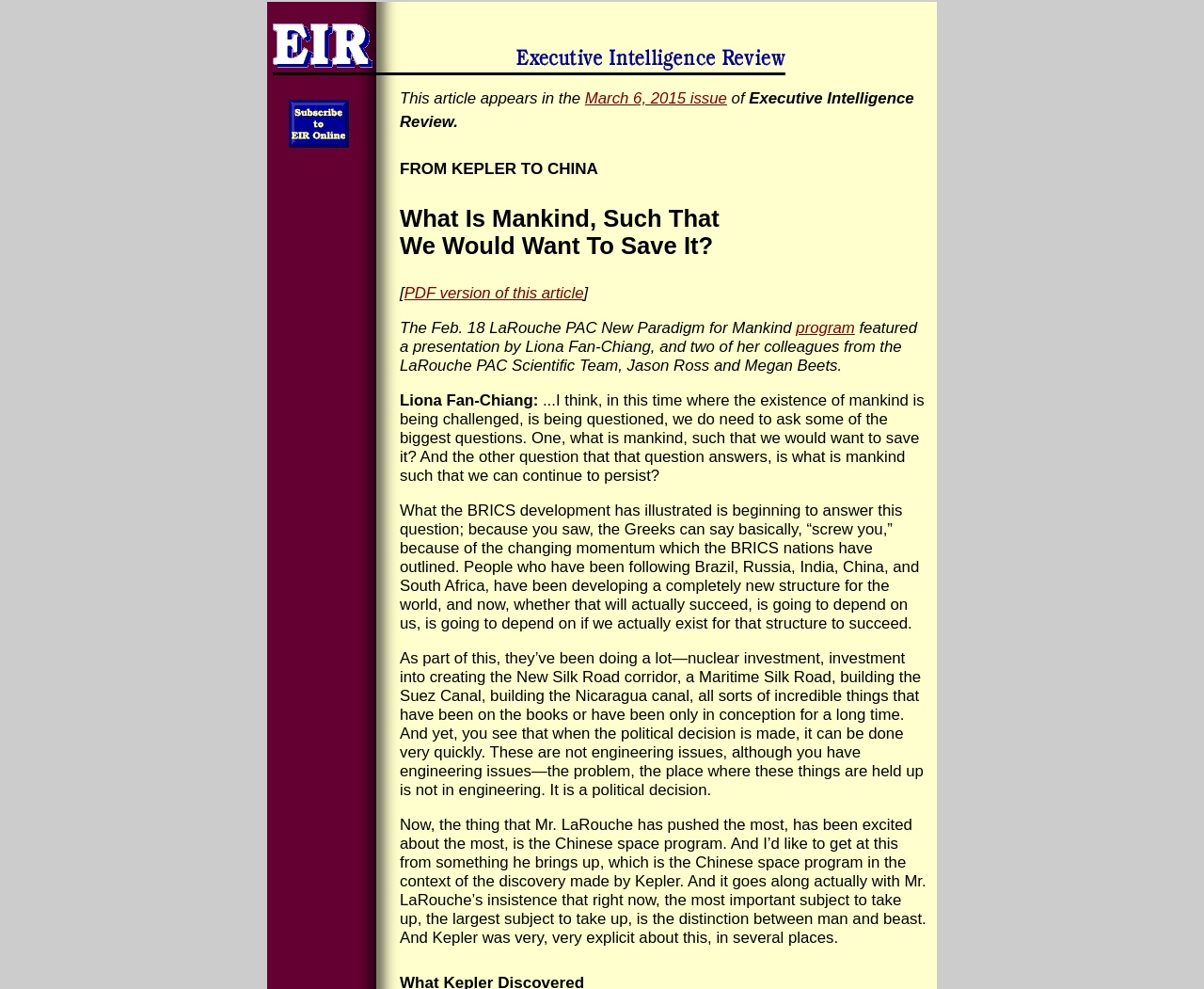Given the element description title="Back to home page", specify the bounding box coordinates of the corresponding UI element in the format (top-left x, top-left y, bottom-right x, bottom-right y). All values must be between 0 and 1.

[0.222, 0.002, 0.778, 0.082]